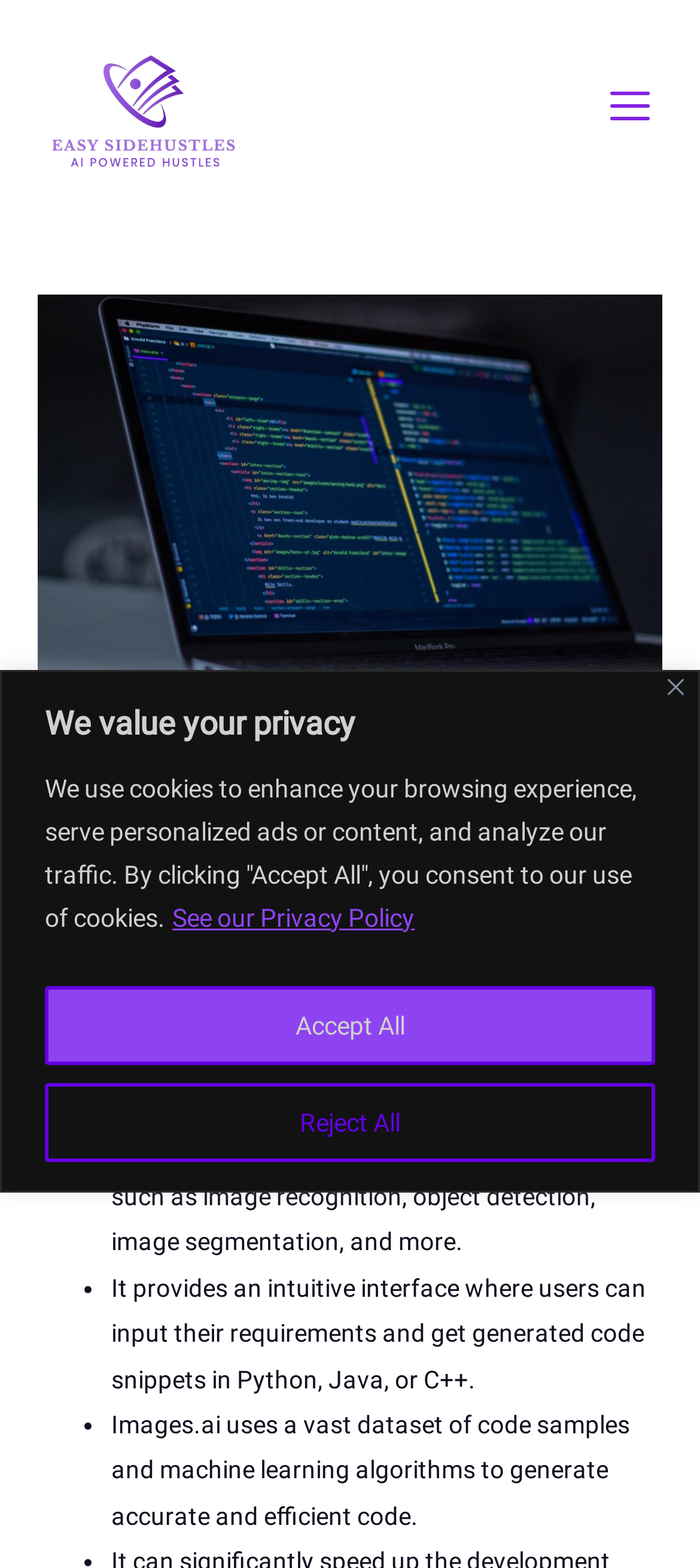Based on the image, please elaborate on the answer to the following question:
What is the name of the website?

I looked at the link at the top of the webpage and found that the name of the website is Easy Sidehustles.